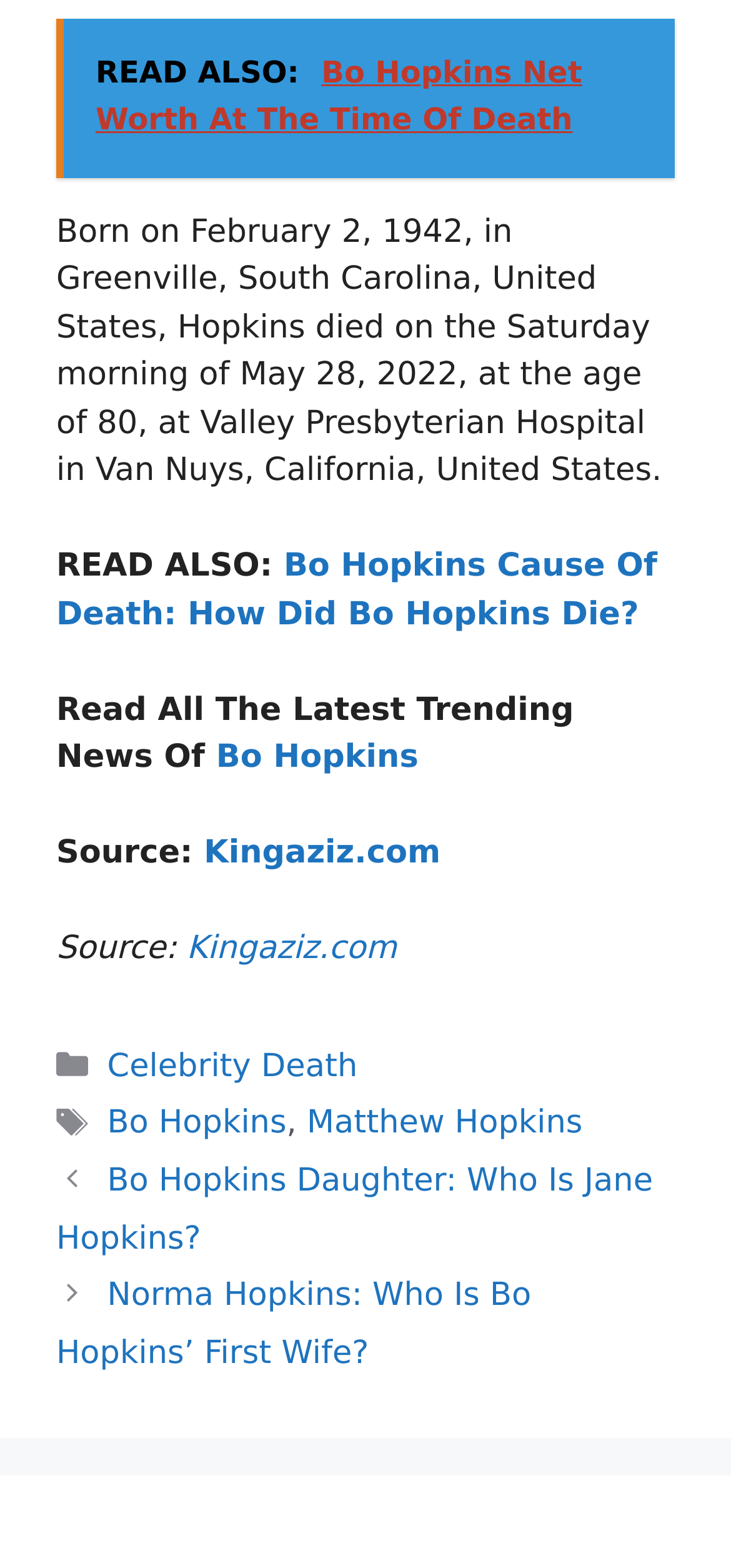Where is Bo Hopkins from?
Answer the question with a single word or phrase by looking at the picture.

South Carolina